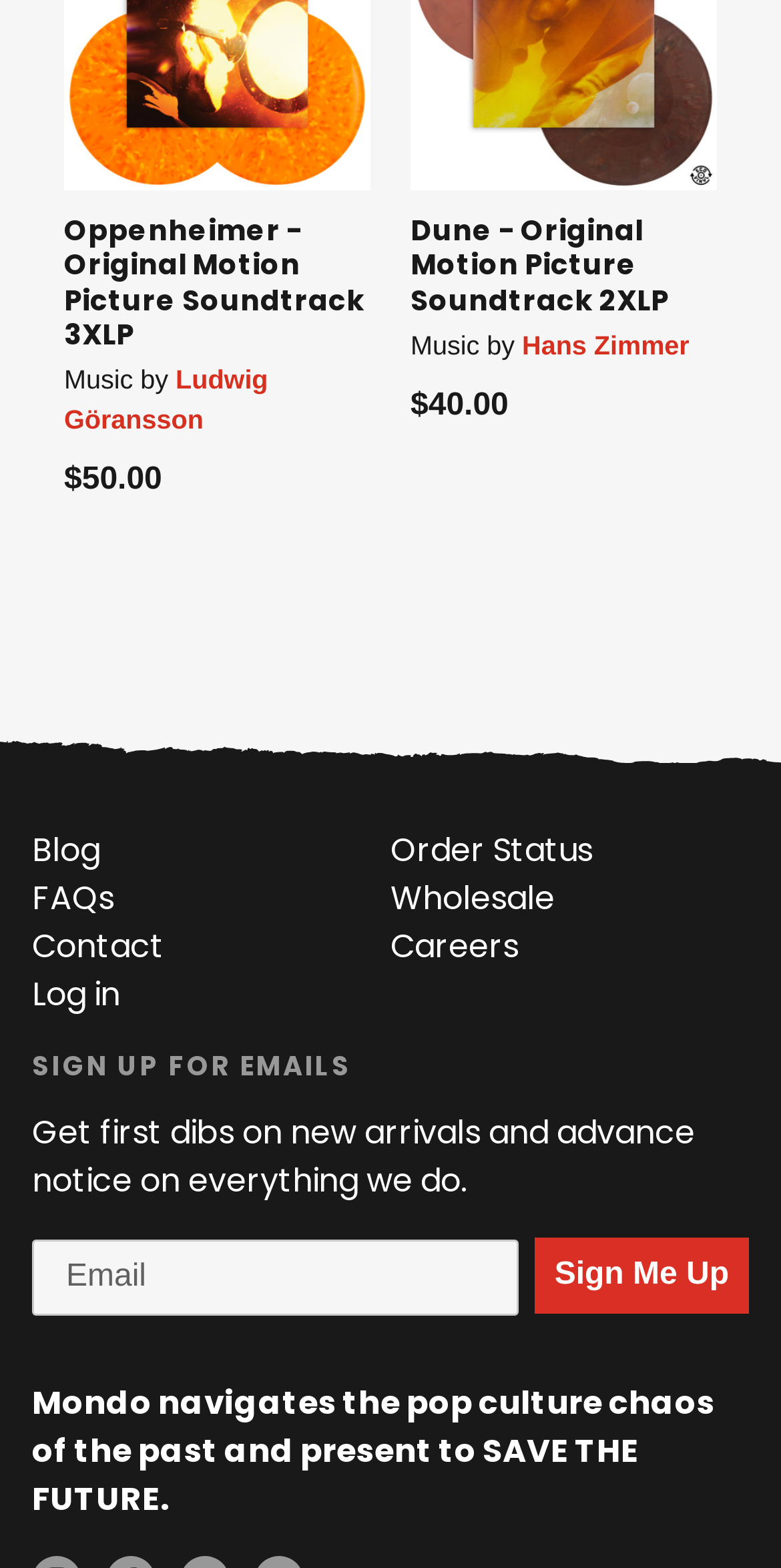Determine the bounding box coordinates of the element's region needed to click to follow the instruction: "Click on the link to view Oppenheimer soundtrack details". Provide these coordinates as four float numbers between 0 and 1, formatted as [left, top, right, bottom].

[0.082, 0.134, 0.467, 0.227]